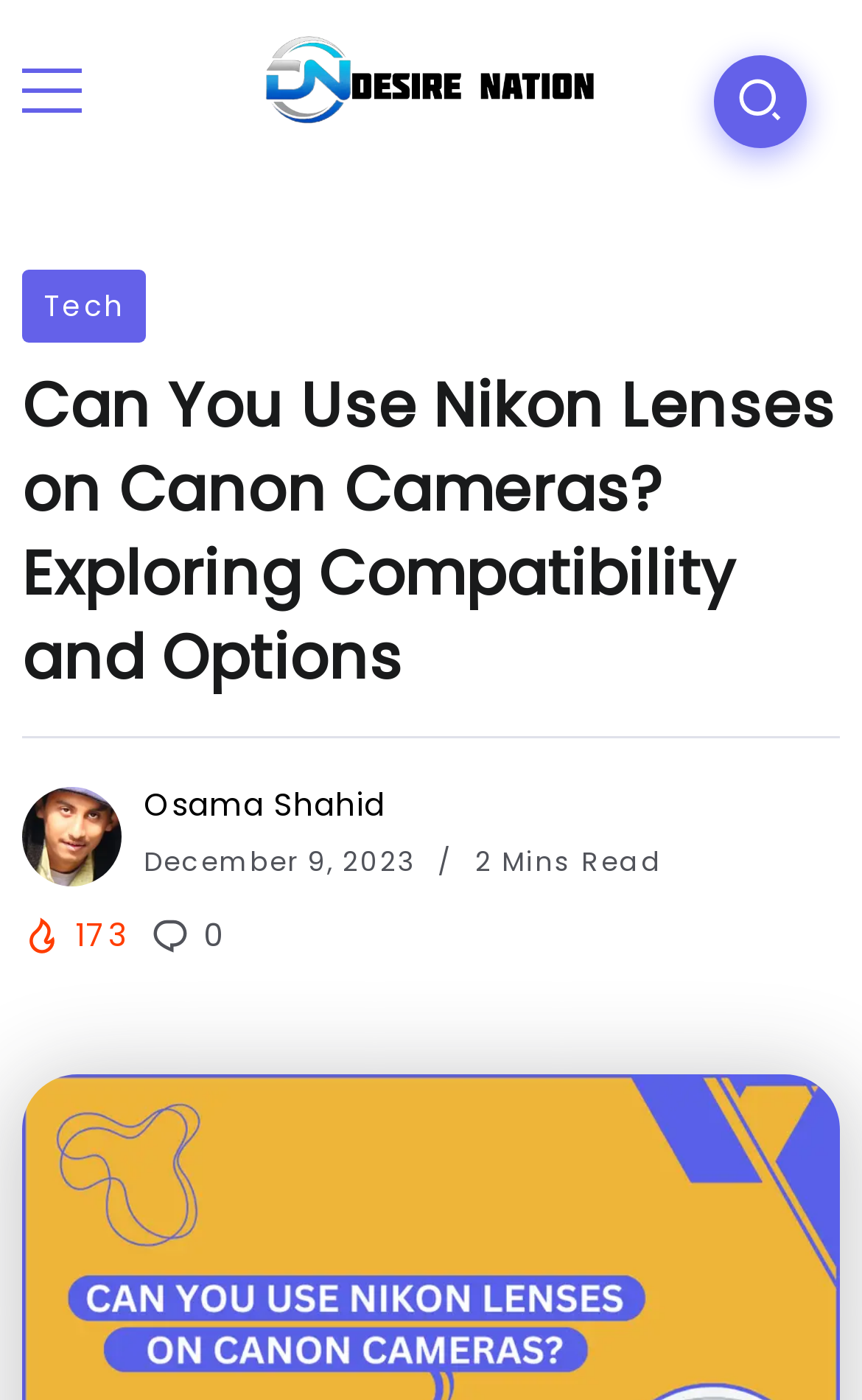How many views does this article have?
Please respond to the question with a detailed and informative answer.

I found the view count by looking at the generic element with the text 'Views' and its child element with the text '173', which is located at the bottom of the webpage.